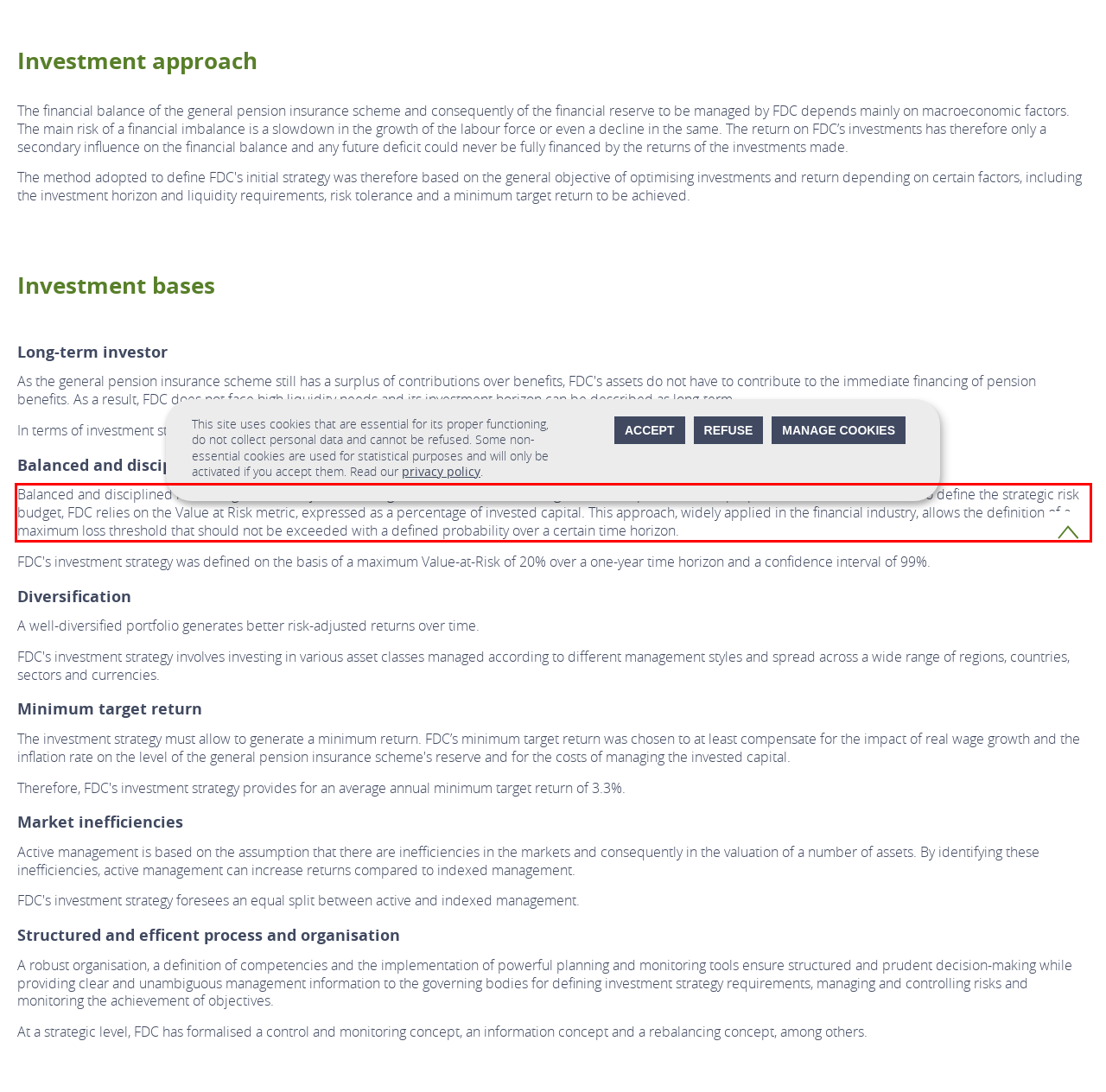Identify and extract the text within the red rectangle in the screenshot of the webpage.

Balanced and disciplined risk-taking is necessary in order to generate returns. Risk taking must be responsible, well-proportioned and measurable. To define the strategic risk budget, FDC relies on the Value at Risk metric, expressed as a percentage of invested capital. This approach, widely applied in the financial industry, allows the definition of a maximum loss threshold that should not be exceeded with a defined probability over a certain time horizon.